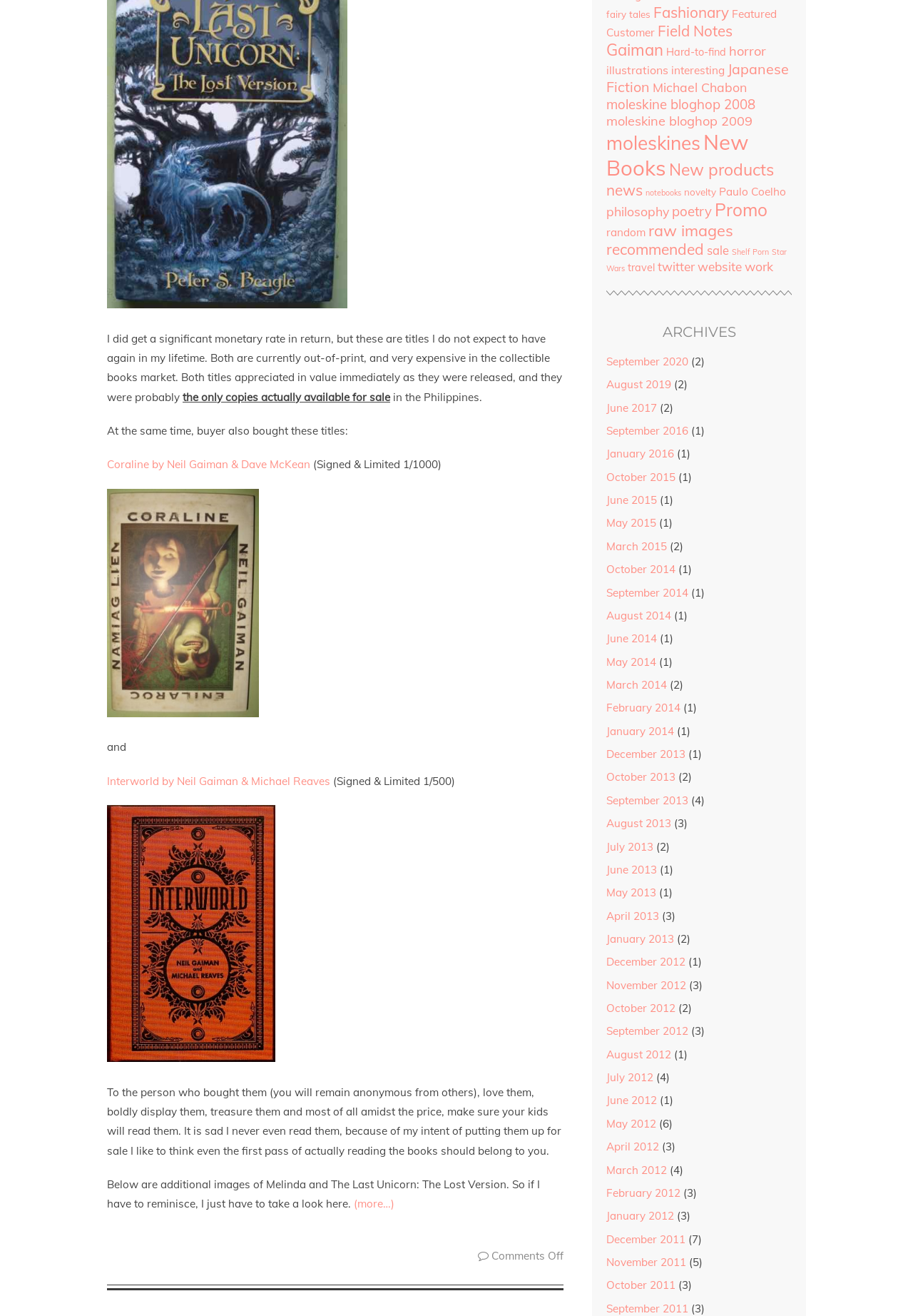Please answer the following question using a single word or phrase: 
What is the author's intention for the buyer of the rare books?

To read and treasure them